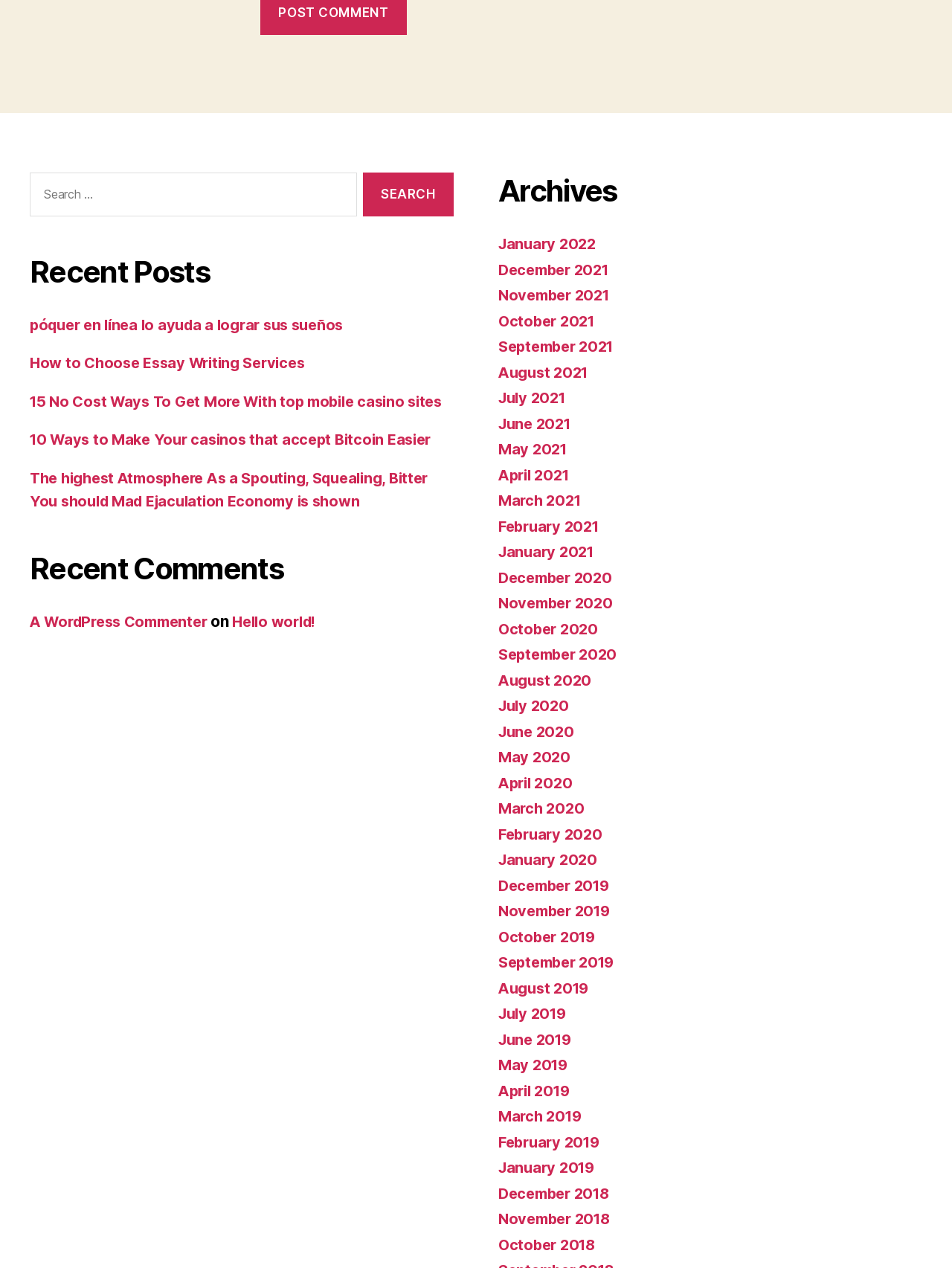Determine the bounding box coordinates for the clickable element required to fulfill the instruction: "Visit https://down10.software/download-7-zip/". Provide the coordinates as four float numbers between 0 and 1, i.e., [left, top, right, bottom].

[0.312, 0.517, 0.585, 0.533]